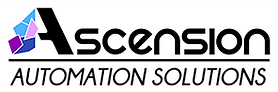Describe the image with as much detail as possible.

The image showcases the logo of **Ascension Automation Solutions**, featuring a modern design that combines stylized geometric shapes in vibrant colors, including shades of blue and pink, alongside bold typography. The word "Ascension" is prominently displayed in a sleek, contemporary font, emphasizing innovation and progress in the field of automation. Below this is the phrase "AUTOMATION SOLUTIONS," rendered in a more understated style, which highlights the company's focus on providing advanced solutions in automation technology. This logo represents the company’s commitment to growth and its role in the evolving landscape of automation and industrial solutions.